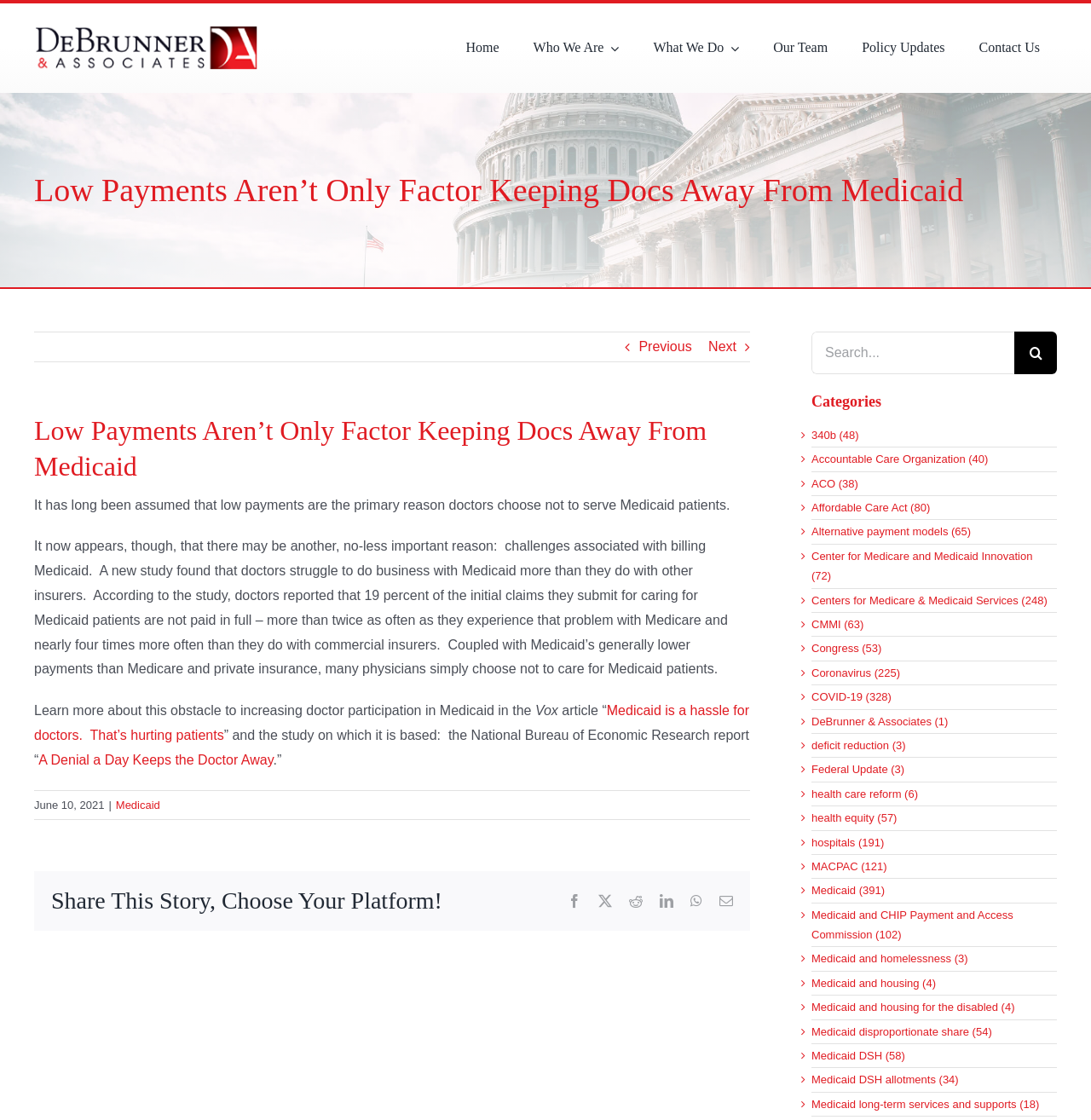What is the date of the article?
Please provide a comprehensive and detailed answer to the question.

The date is located at the bottom of the article, below the text 'Learn more about this obstacle to increasing doctor participation in Medicaid in the'.